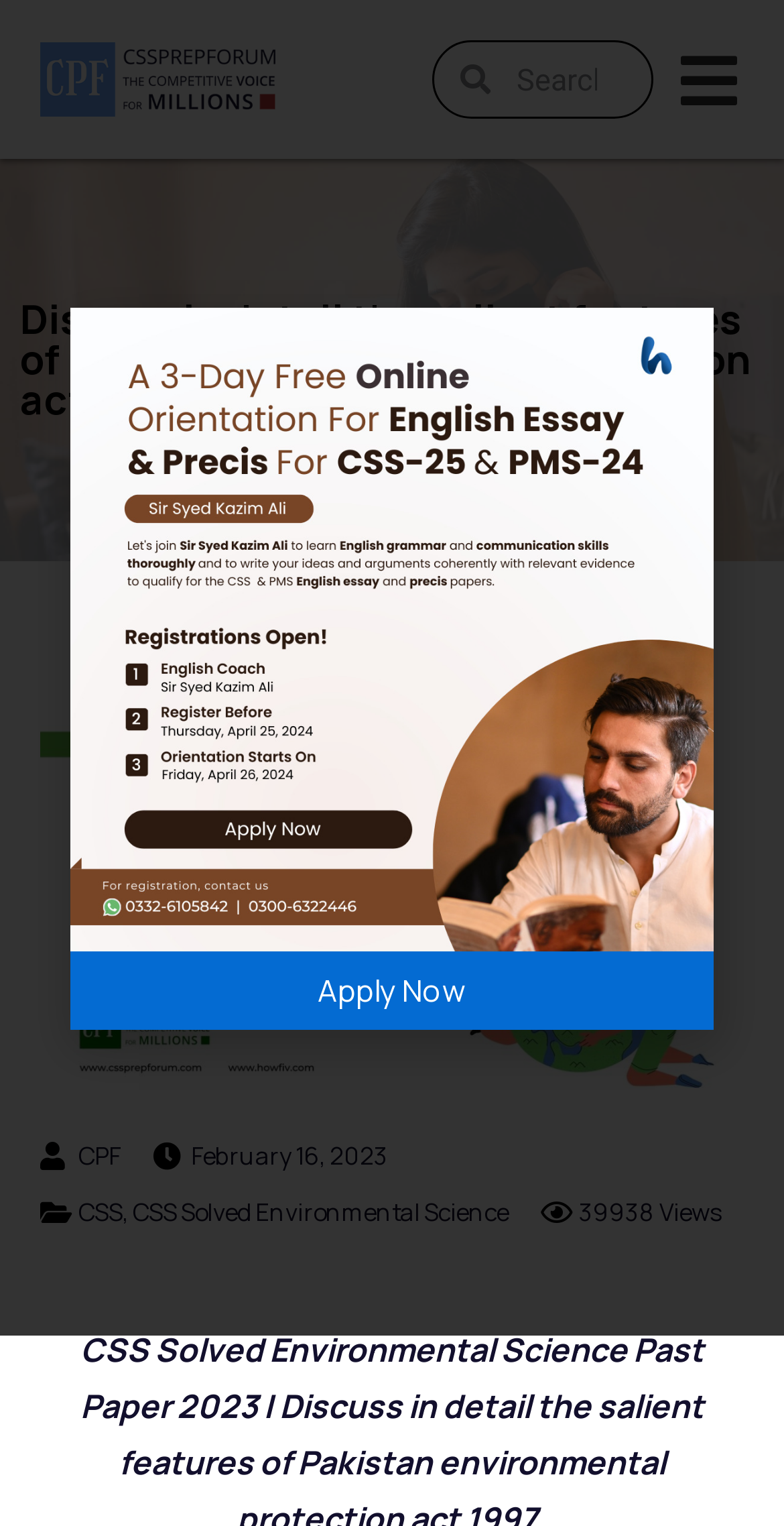Extract the bounding box coordinates for the UI element described as: "CSS".

[0.1, 0.783, 0.156, 0.805]